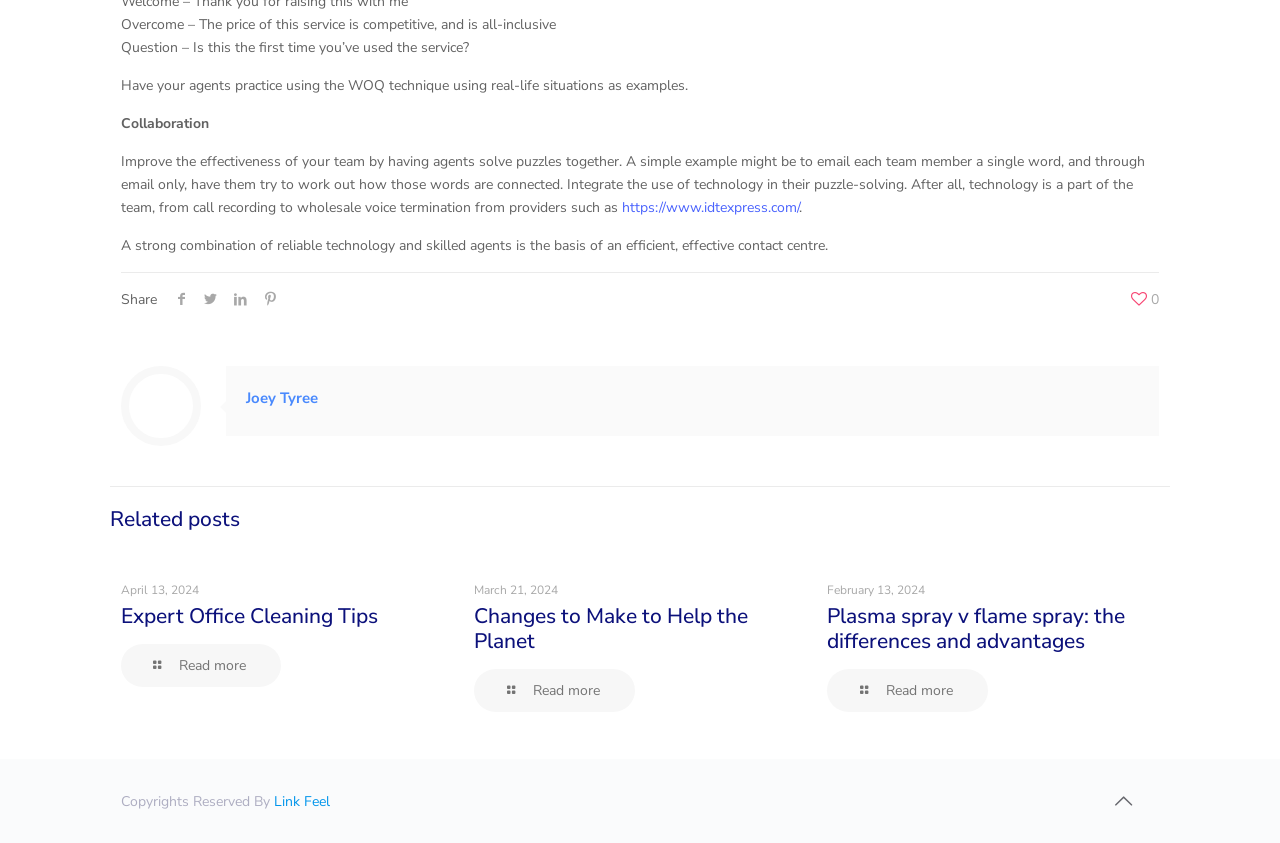Given the element description, predict the bounding box coordinates in the format (top-left x, top-left y, bottom-right x, bottom-right y), using floating point numbers between 0 and 1: Expert Office Cleaning Tips

[0.094, 0.714, 0.295, 0.747]